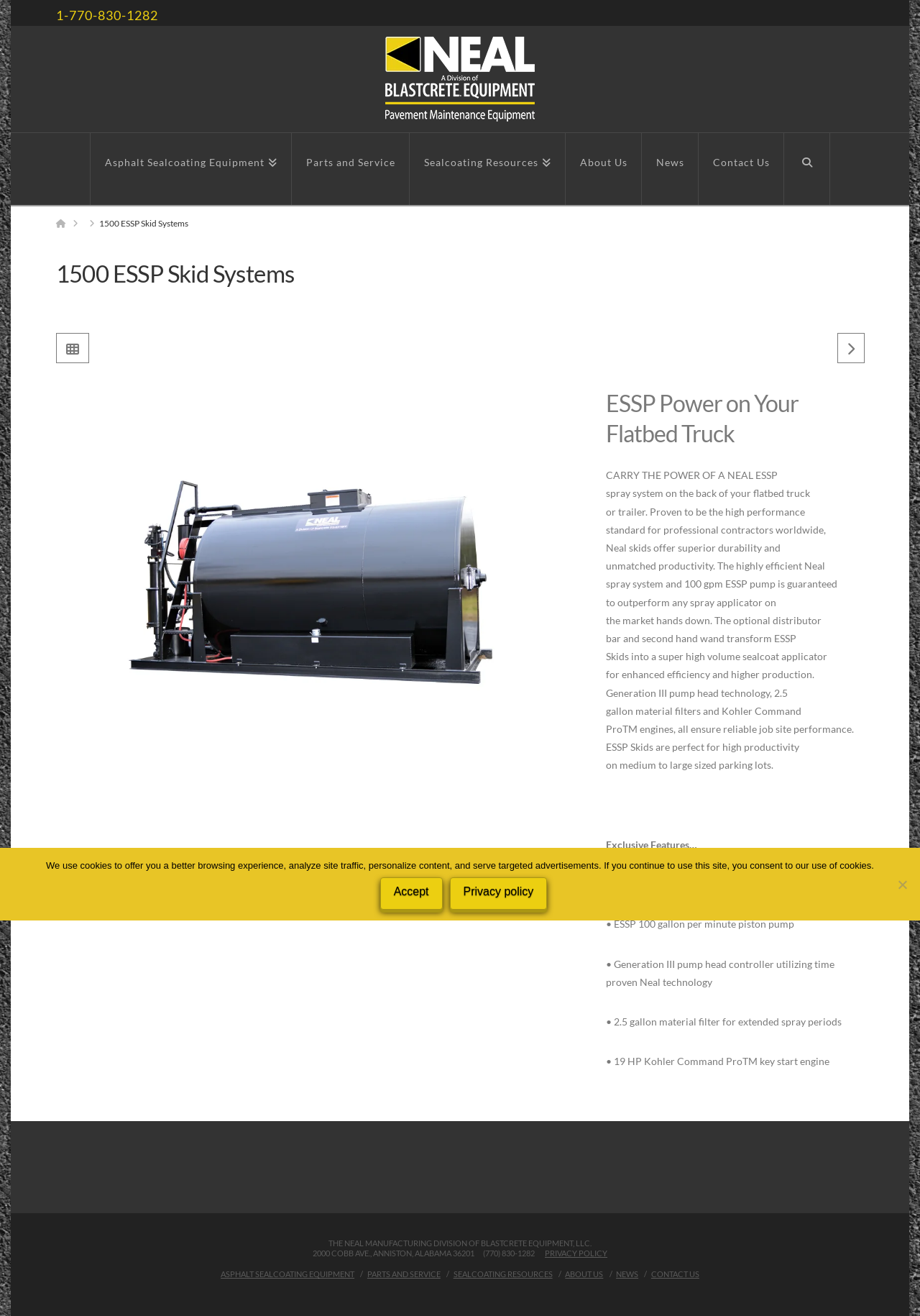Identify the main heading of the webpage and provide its text content.

1500 ESSP Skid Systems